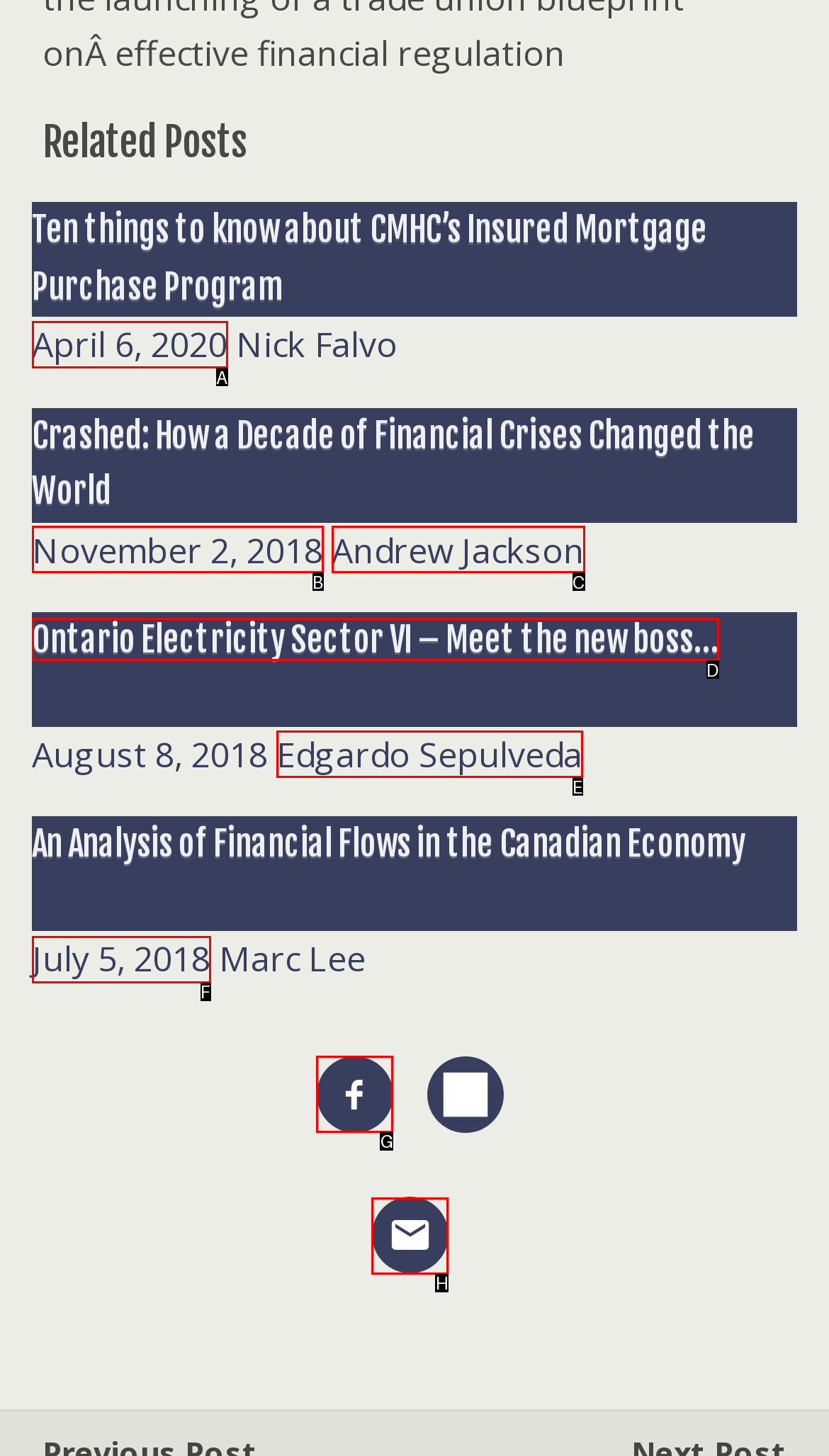Select the correct option based on the description: Andrew Jackson
Answer directly with the option’s letter.

C